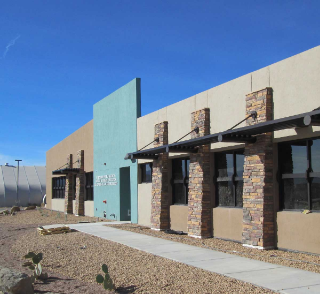What type of plants are surrounding the building?
Refer to the screenshot and answer in one word or phrase.

Cacti